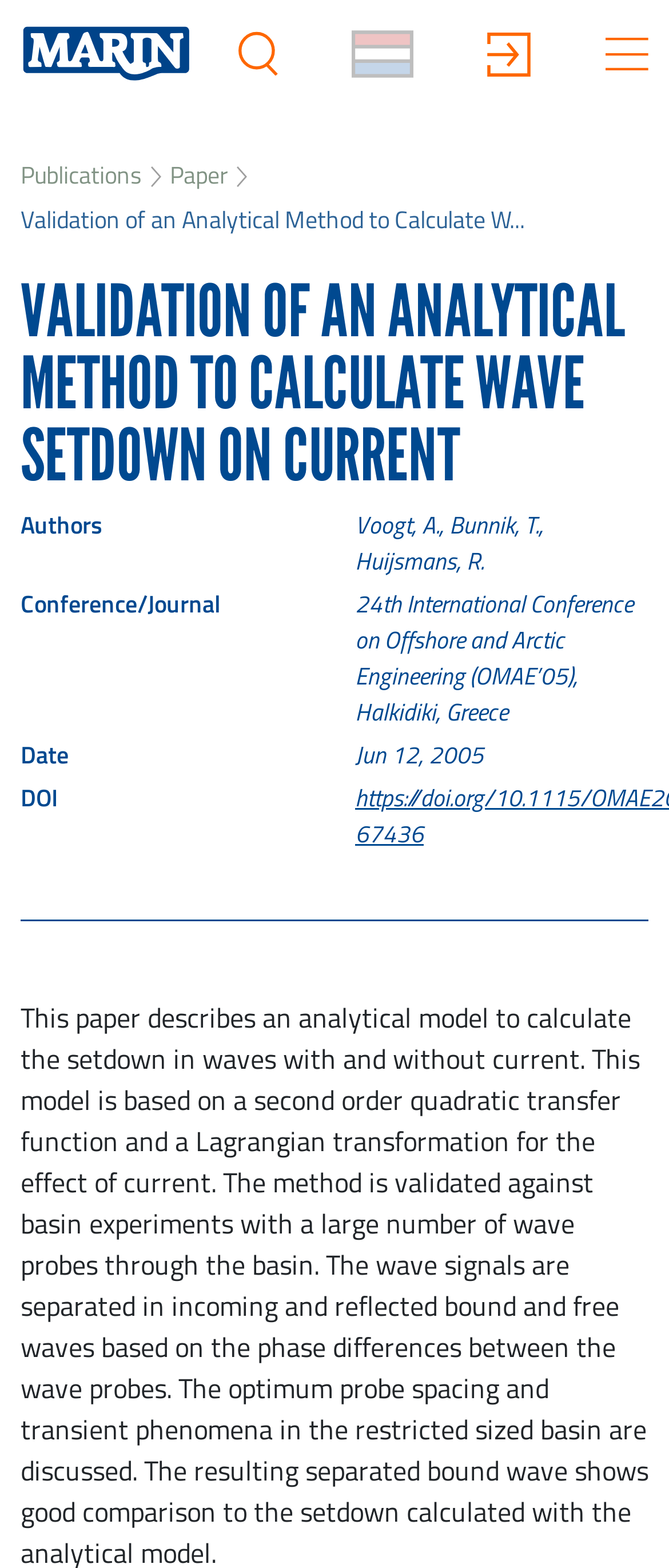Provide a one-word or short-phrase answer to the question:
What is the date of the conference?

Jun 12, 2005